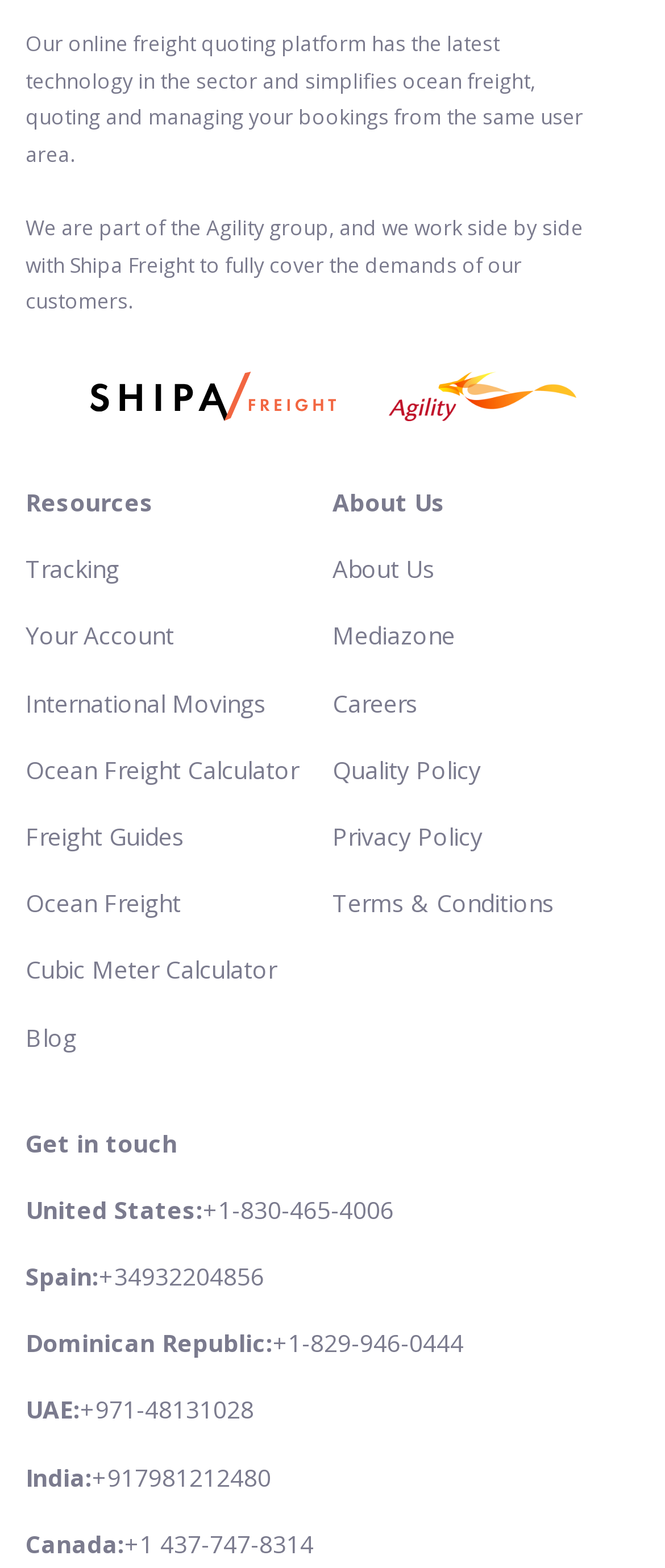How many resources are listed?
Please answer the question with as much detail as possible using the screenshot.

I counted the number of links listed under the 'Resources' section, starting from 'Tracking' to 'Blog', and found a total of 9 resources.